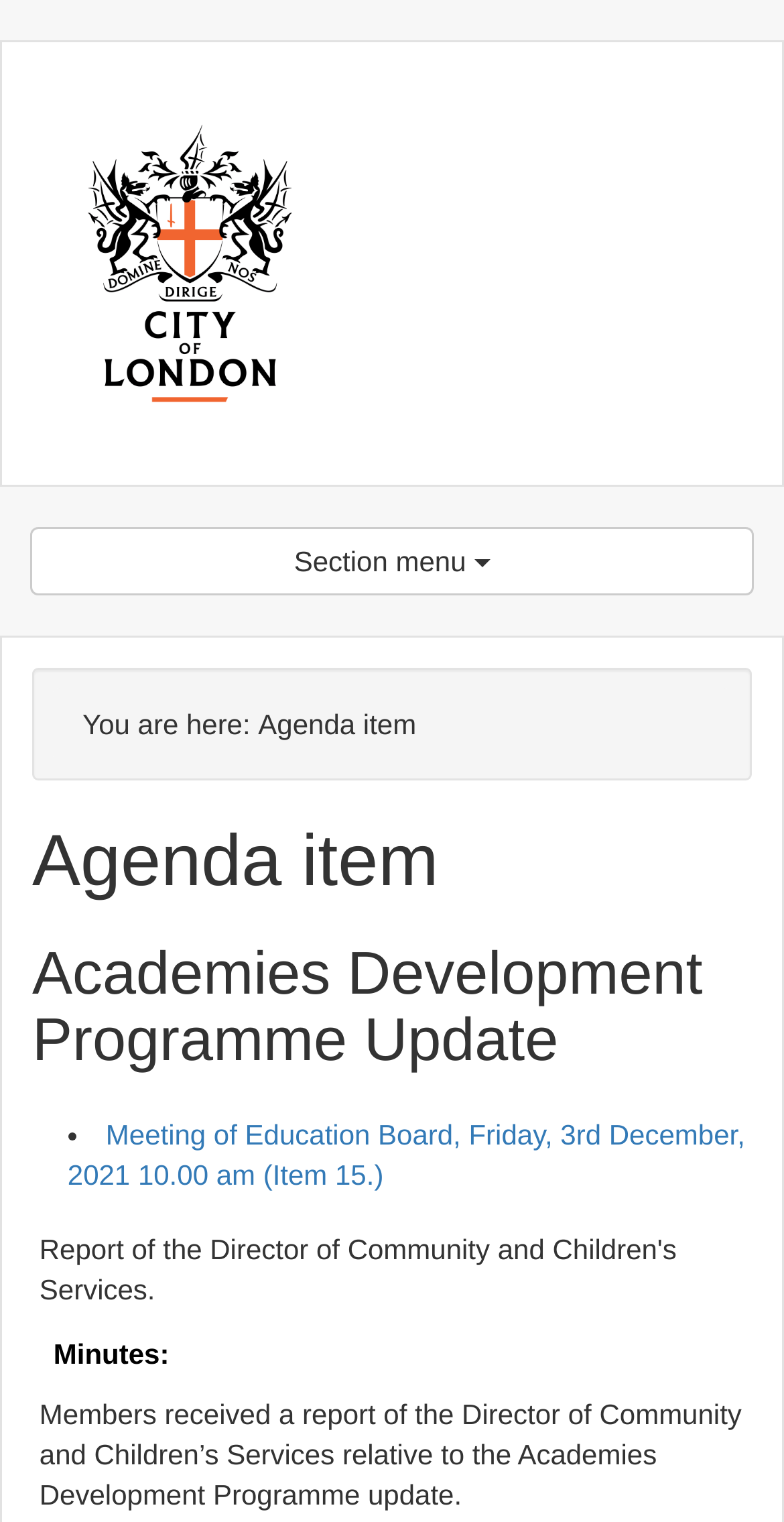What is the name of the meeting?
Offer a detailed and exhaustive answer to the question.

I found the answer by looking at the link text 'Meeting of Education Board, Friday, 3rd December, 2021 10.00 am (Item 15.)' which is located below the heading 'Academies Development Programme Update'.